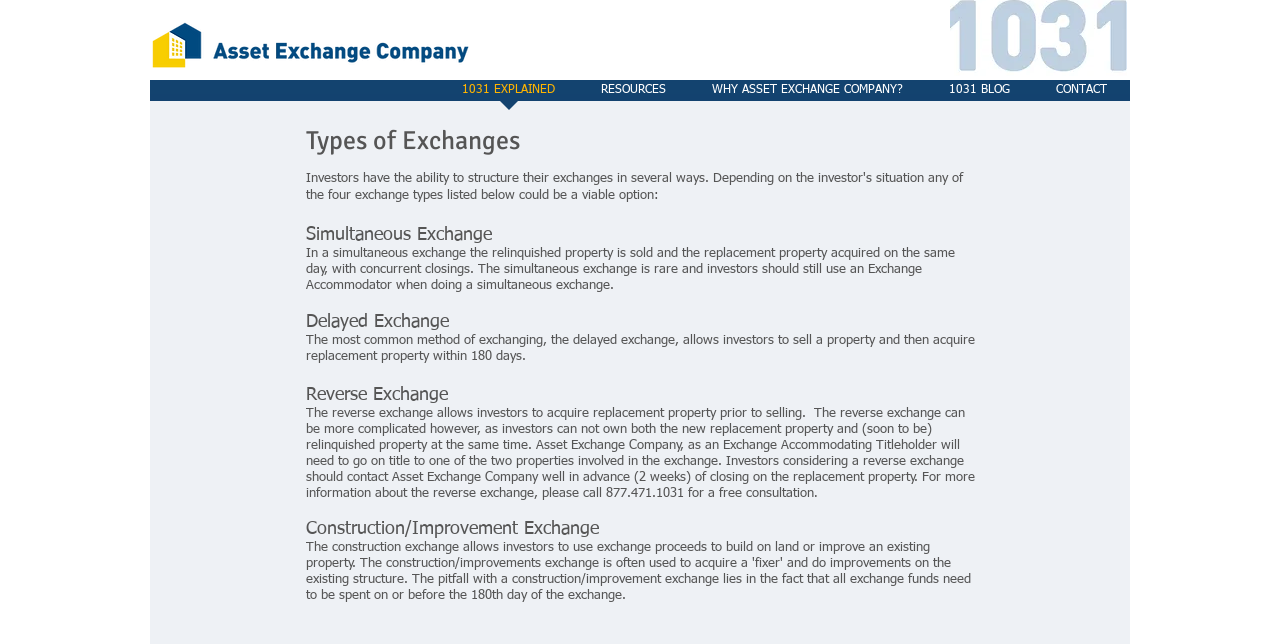How long do investors have to acquire replacement property in a delayed exchange?
We need a detailed and exhaustive answer to the question. Please elaborate.

The webpage states that in a delayed exchange, investors have 180 days to acquire replacement property after selling the relinquished property.